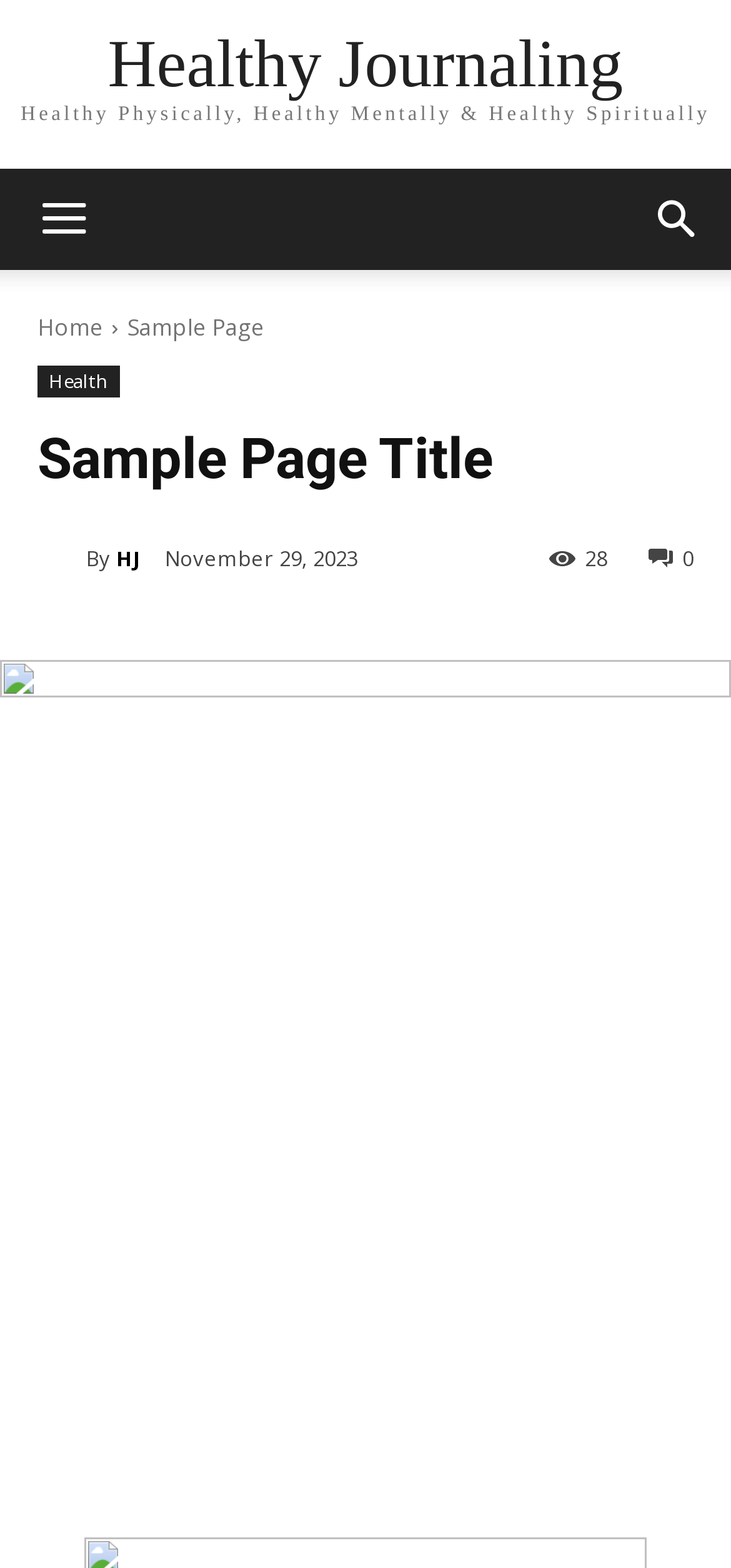Indicate the bounding box coordinates of the element that needs to be clicked to satisfy the following instruction: "Learn about Digital Marketing". The coordinates should be four float numbers between 0 and 1, i.e., [left, top, right, bottom].

None